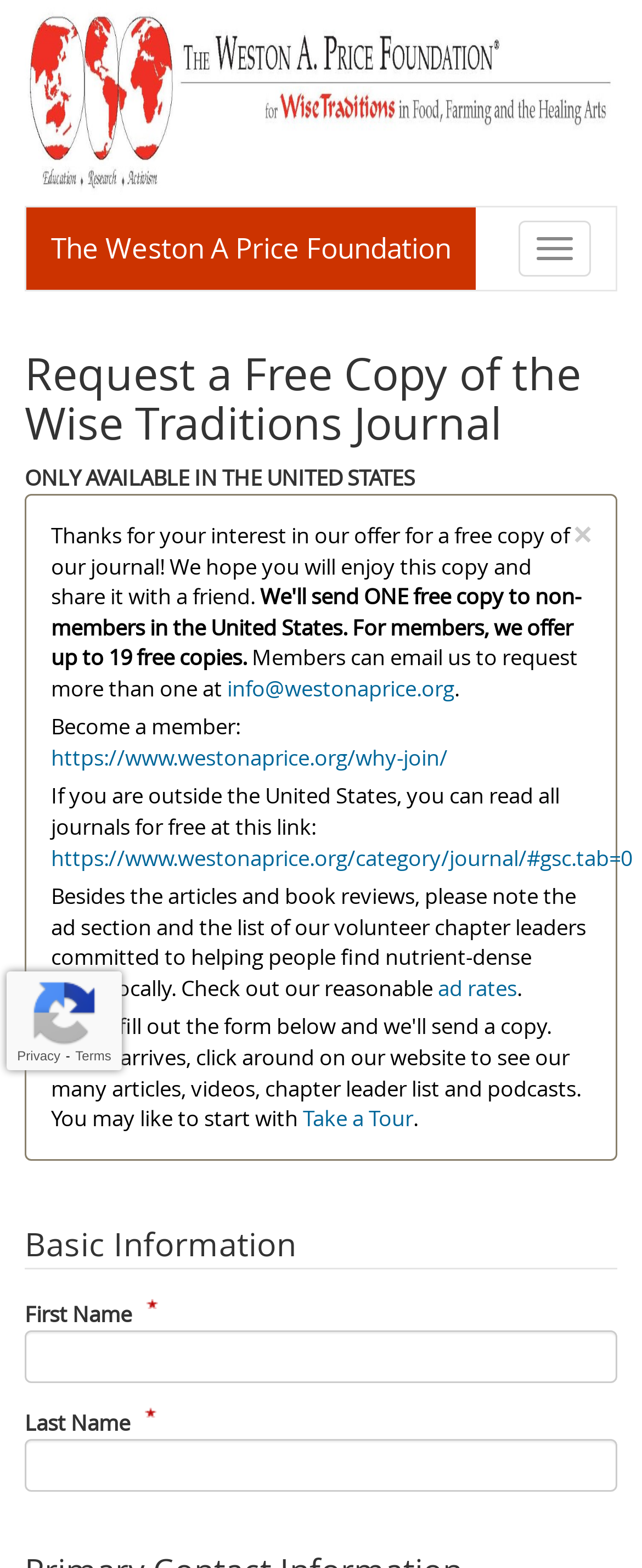Review the image closely and give a comprehensive answer to the question: What is the link for non-US readers?

The link provided for readers outside the United States is https://www.westonaprice.org/category/journal/#gsc.tab=0, which allows them to read all journals for free, as mentioned in the text 'If you are outside the United States, you can read all journals for free at this link:'.